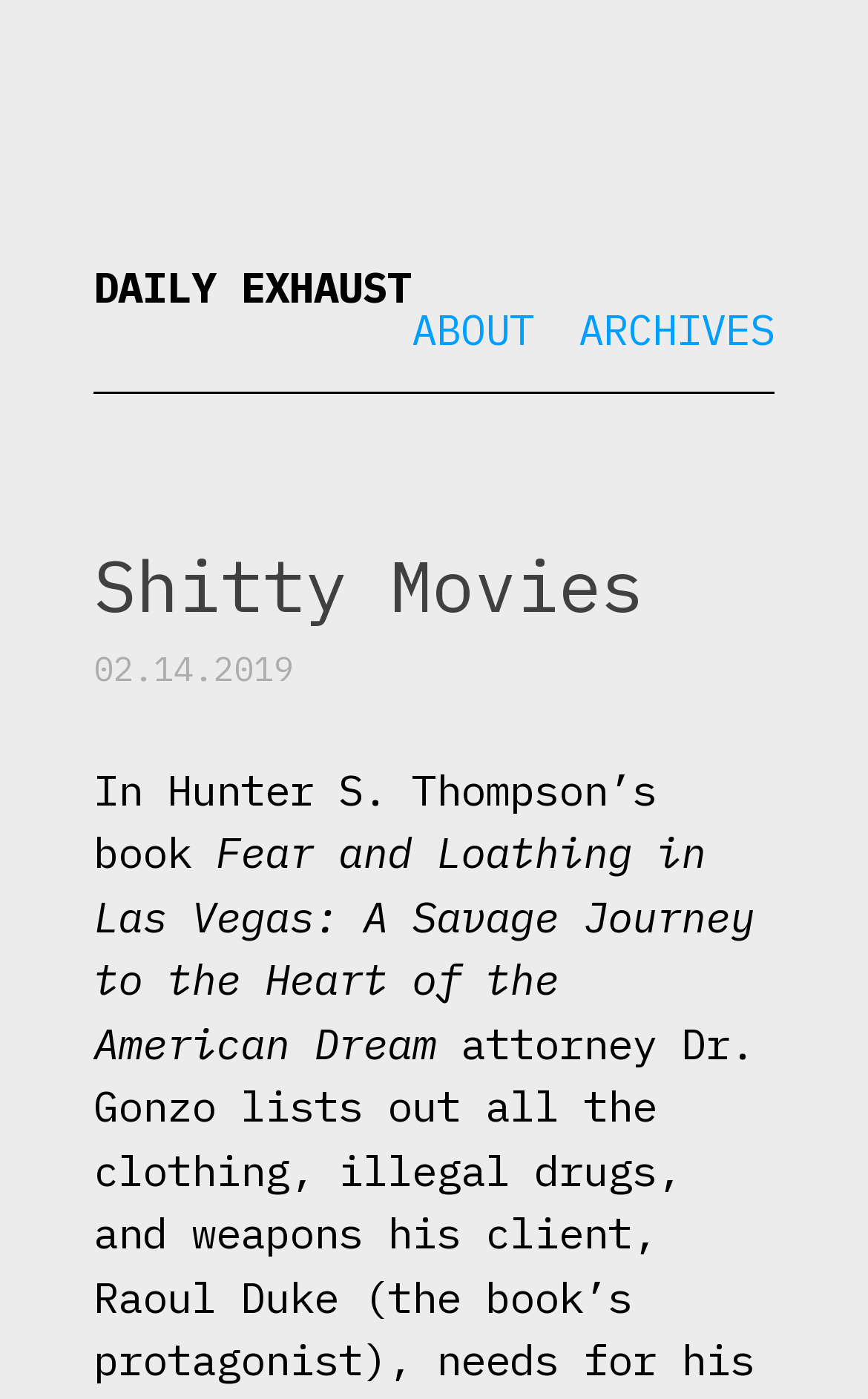Give a concise answer using only one word or phrase for this question:
What is the title of the book mentioned in the article?

Fear and Loathing in Las Vegas